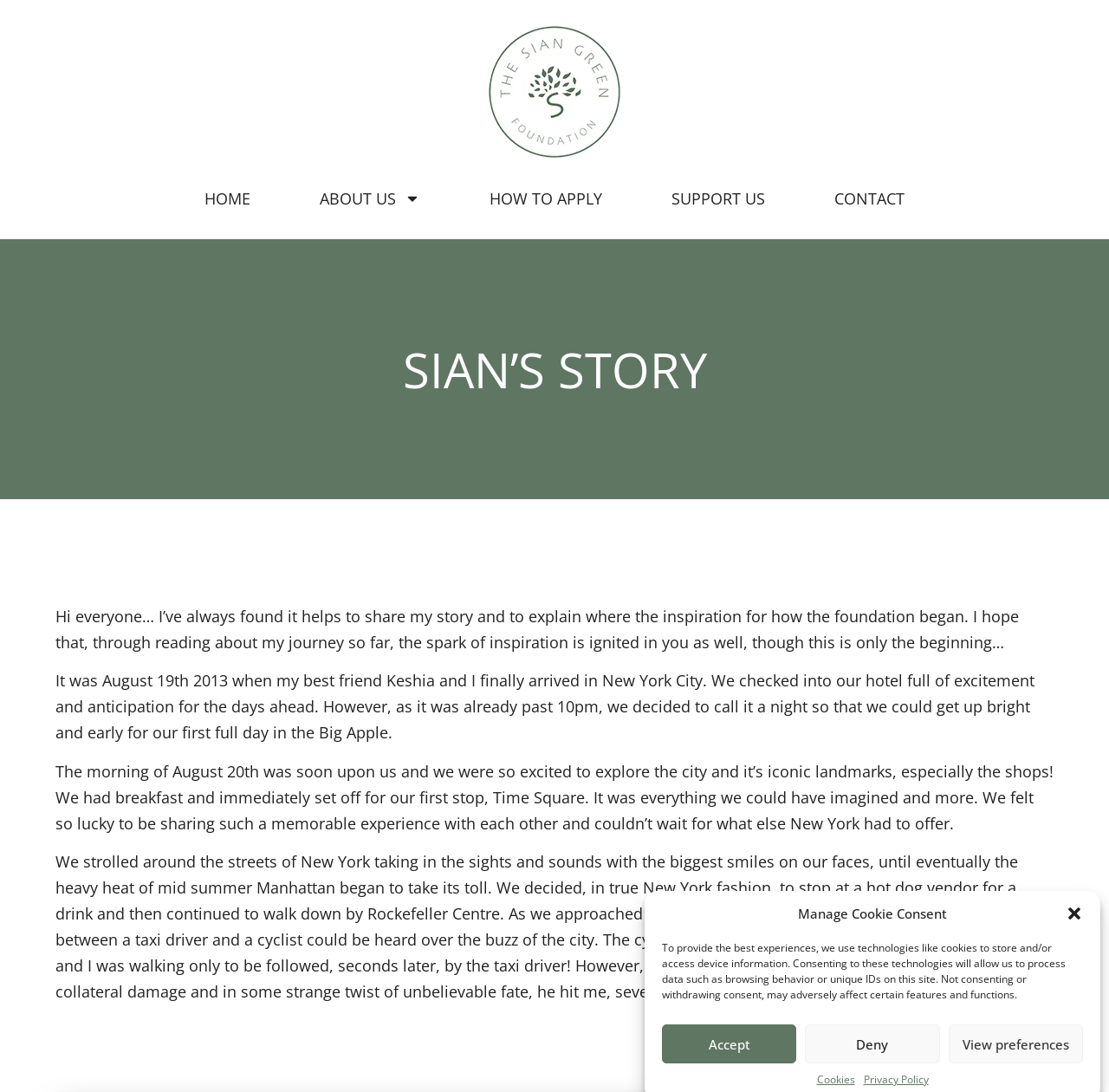Where did the author and her friend plan to visit?
Please interpret the details in the image and answer the question thoroughly.

The author and her friend planned to visit Time Square, as mentioned in the text 'We had breakfast and immediately set off for our first stop, Time Square.'